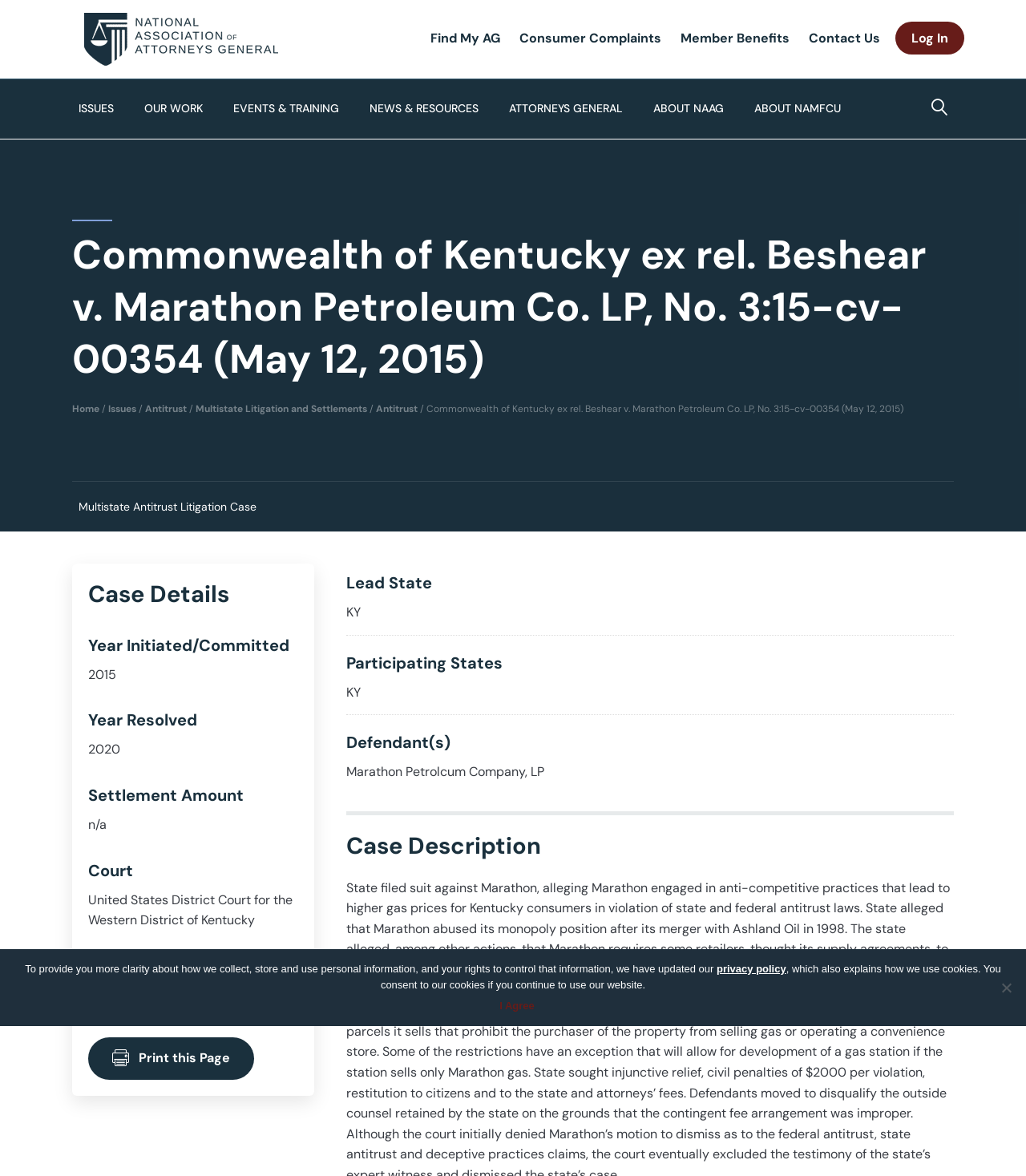Determine the bounding box of the UI element mentioned here: "About NAMFCU". The coordinates must be in the format [left, top, right, bottom] with values ranging from 0 to 1.

[0.729, 0.067, 0.843, 0.118]